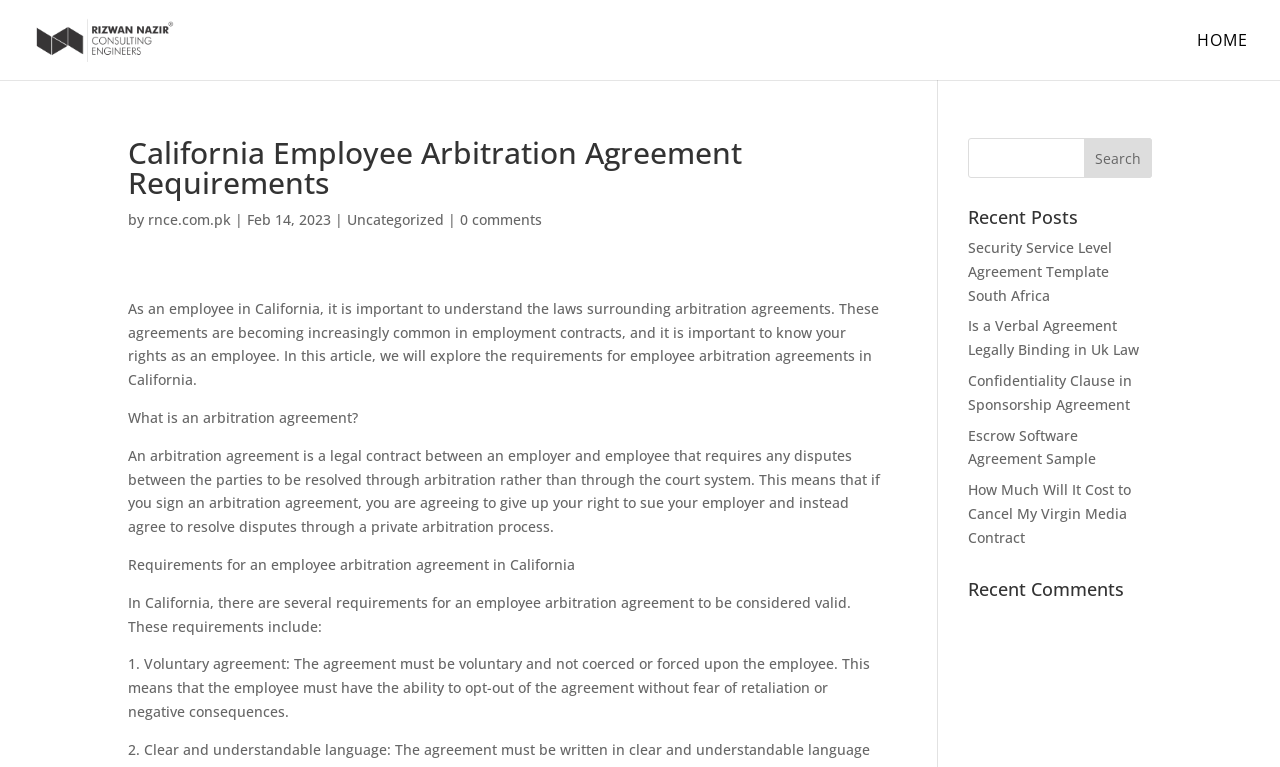Locate the bounding box coordinates of the region to be clicked to comply with the following instruction: "Read the article about California Employee Arbitration Agreement Requirements". The coordinates must be four float numbers between 0 and 1, in the form [left, top, right, bottom].

[0.1, 0.39, 0.687, 0.507]